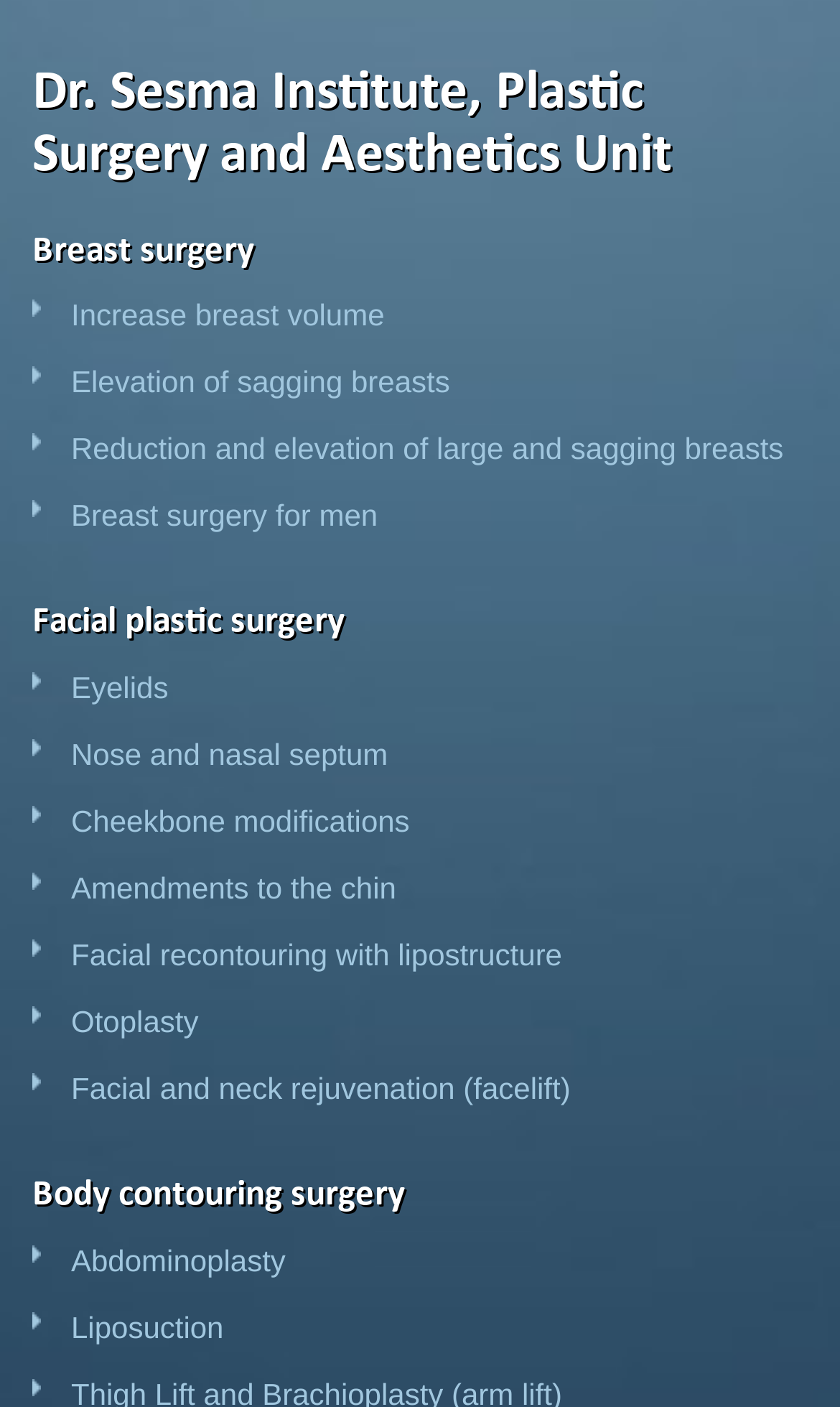What is the main unit of the webpage?
Based on the image, answer the question with as much detail as possible.

The webpage appears to be for the Dr. Sesma Institute, which is a plastic surgery and aesthetics unit, based on the heading at the top of the webpage.